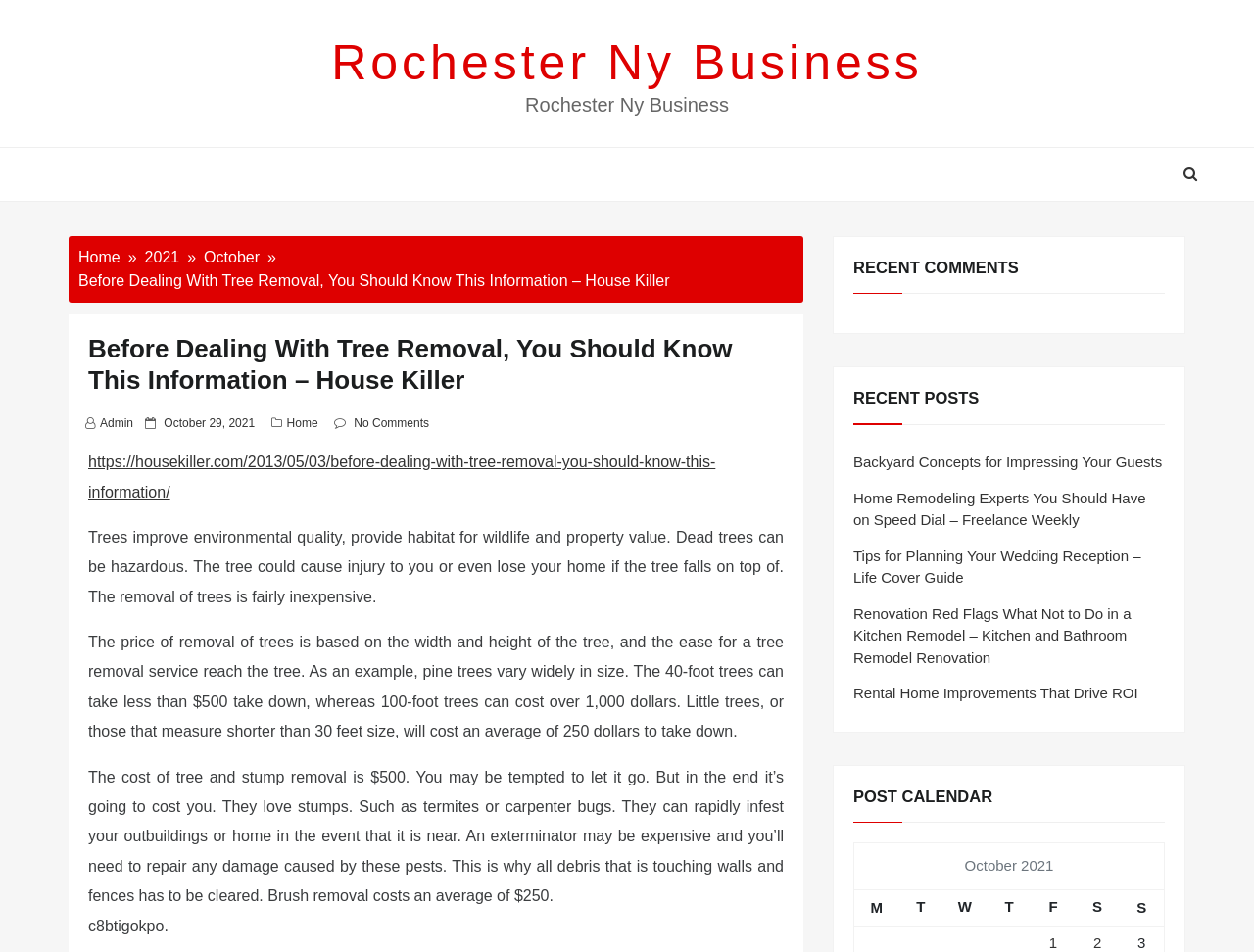Please specify the bounding box coordinates of the element that should be clicked to execute the given instruction: 'Click on the 'Home' link in the breadcrumbs'. Ensure the coordinates are four float numbers between 0 and 1, expressed as [left, top, right, bottom].

[0.062, 0.261, 0.096, 0.279]